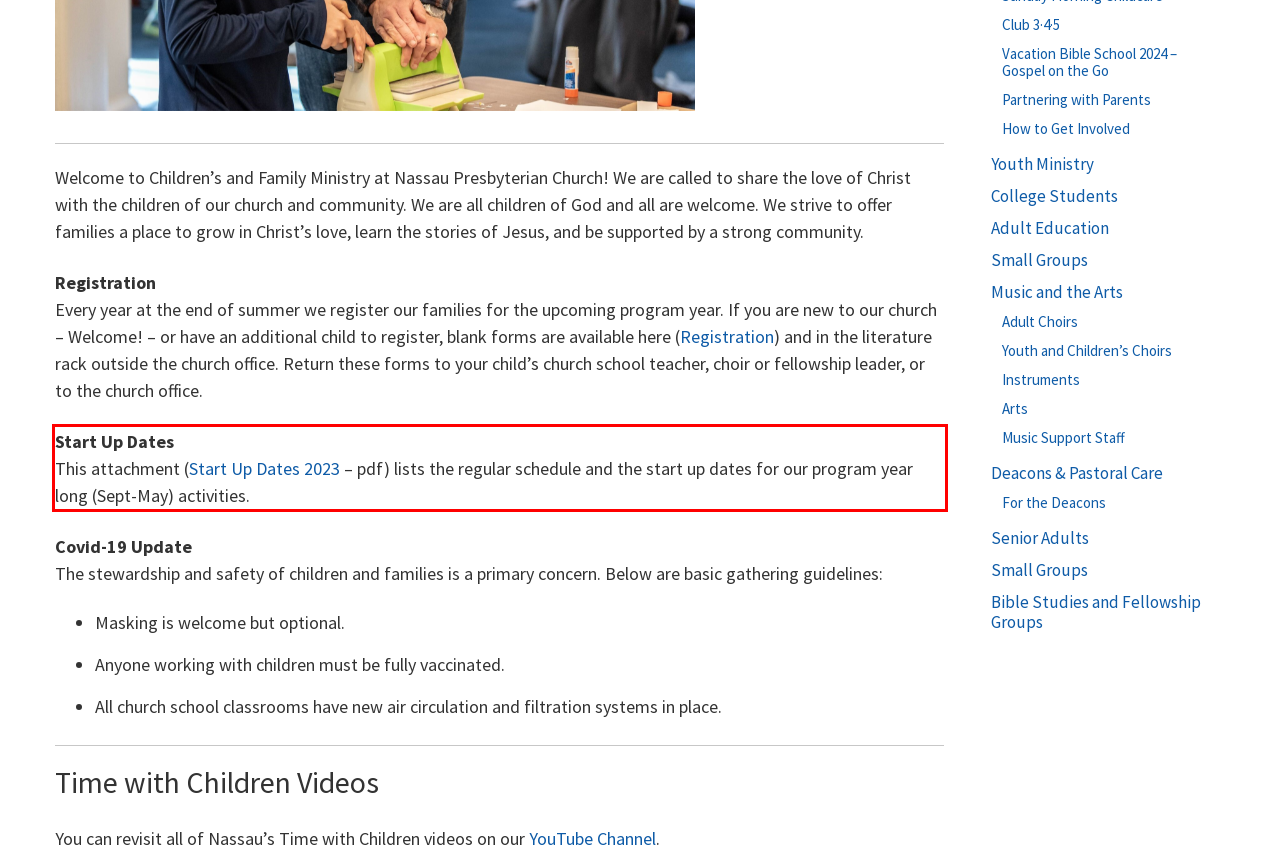Within the provided webpage screenshot, find the red rectangle bounding box and perform OCR to obtain the text content.

Start Up Dates This attachment (Start Up Dates 2023 – pdf) lists the regular schedule and the start up dates for our program year long (Sept-May) activities.